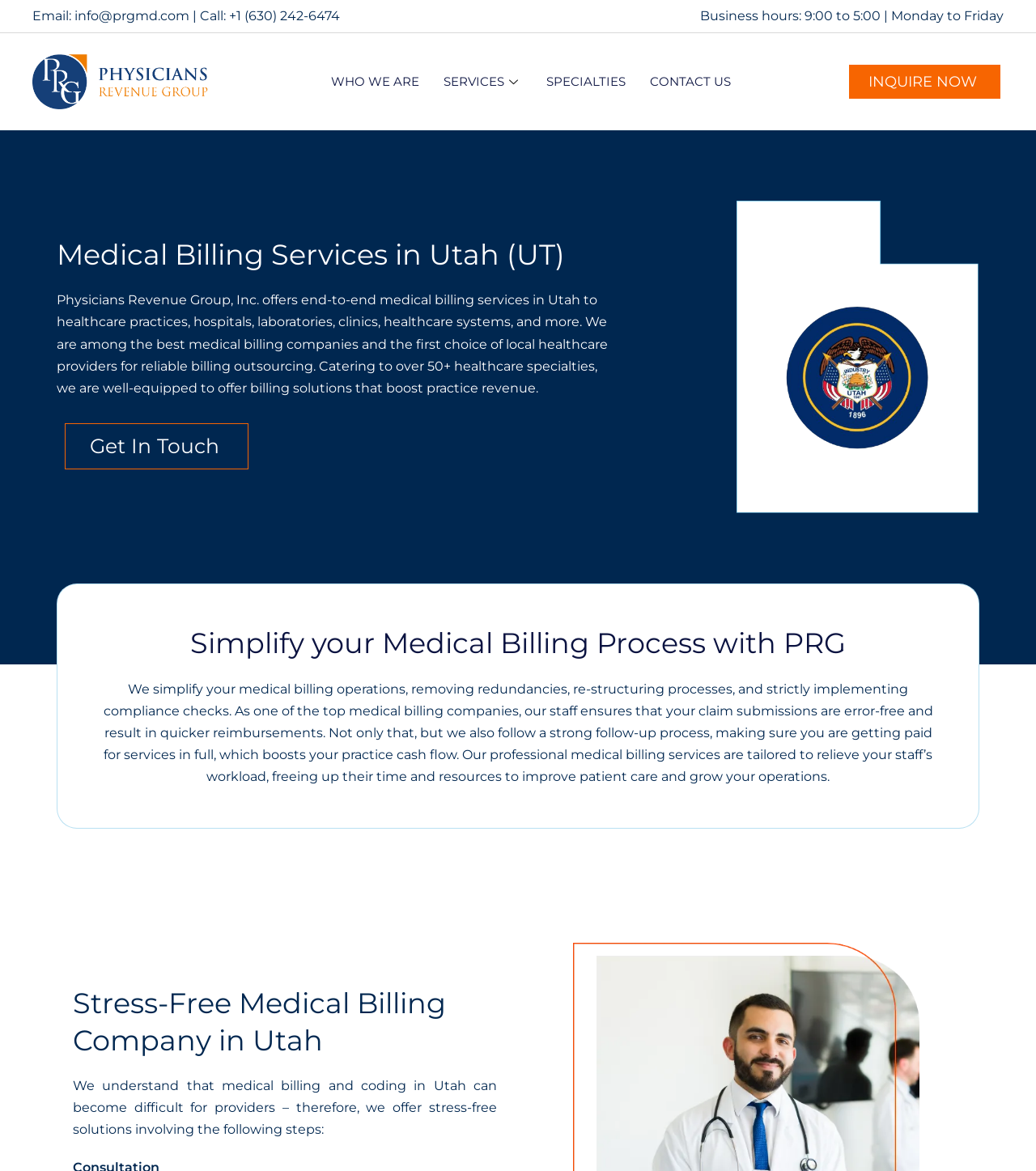Based on the element description, predict the bounding box coordinates (top-left x, top-left y, bottom-right x, bottom-right y) for the UI element in the screenshot: INQUIRE NOW

[0.819, 0.055, 0.966, 0.084]